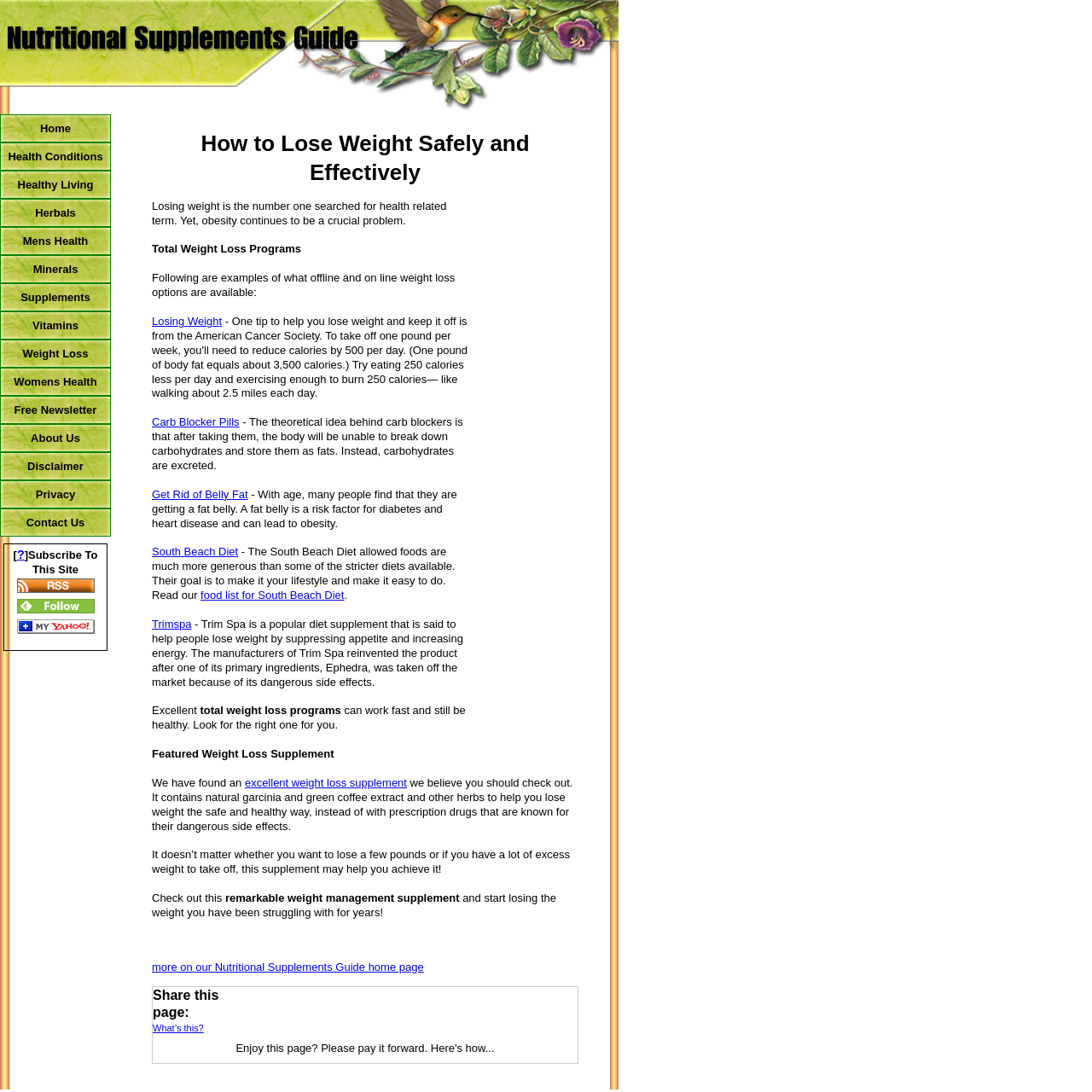Respond with a single word or phrase for the following question: 
What is the name of the diet mentioned in the third paragraph?

South Beach Diet